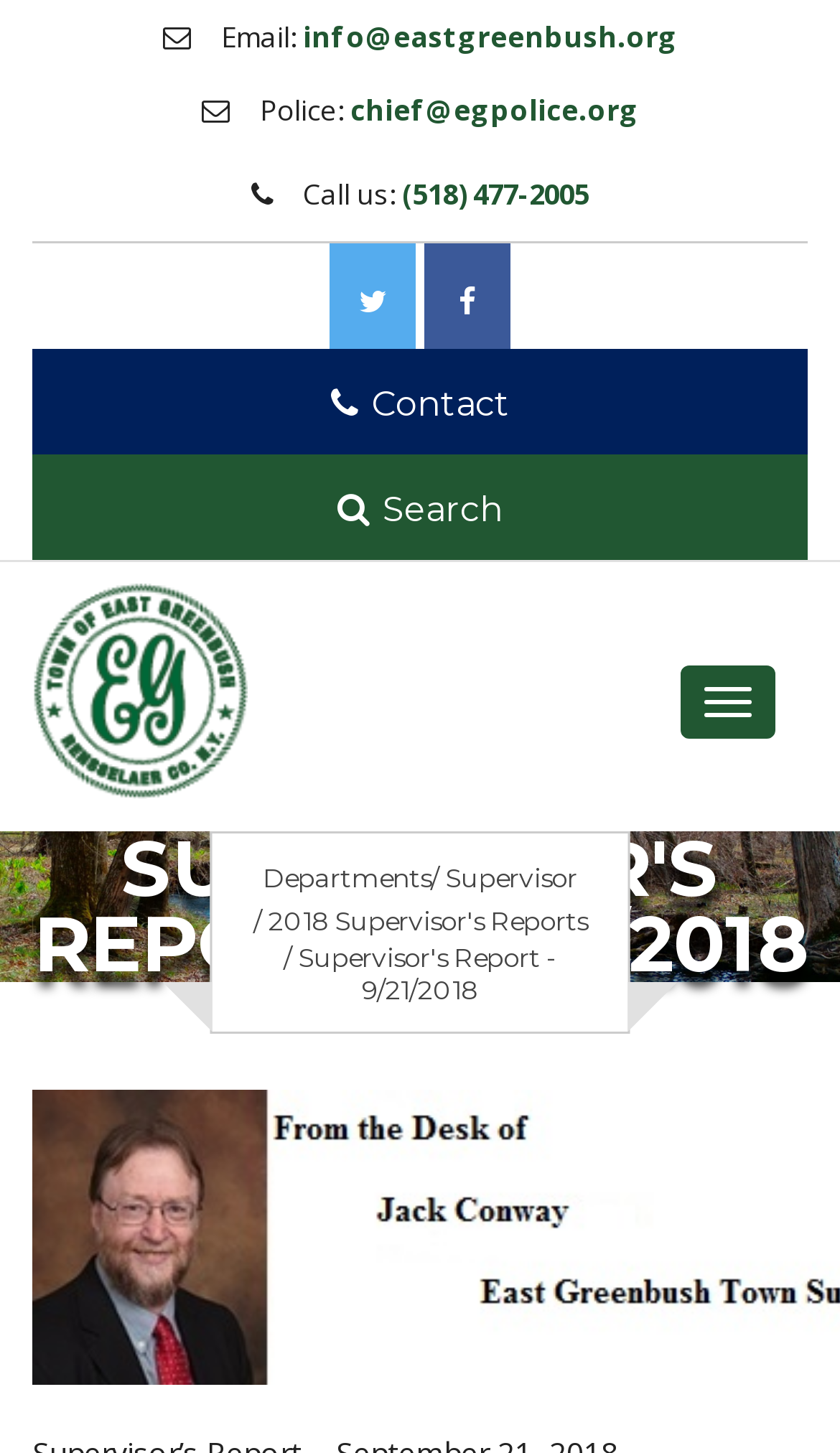Identify and provide the text of the main header on the webpage.

SUPERVISOR'S REPORT - 9/21/2018